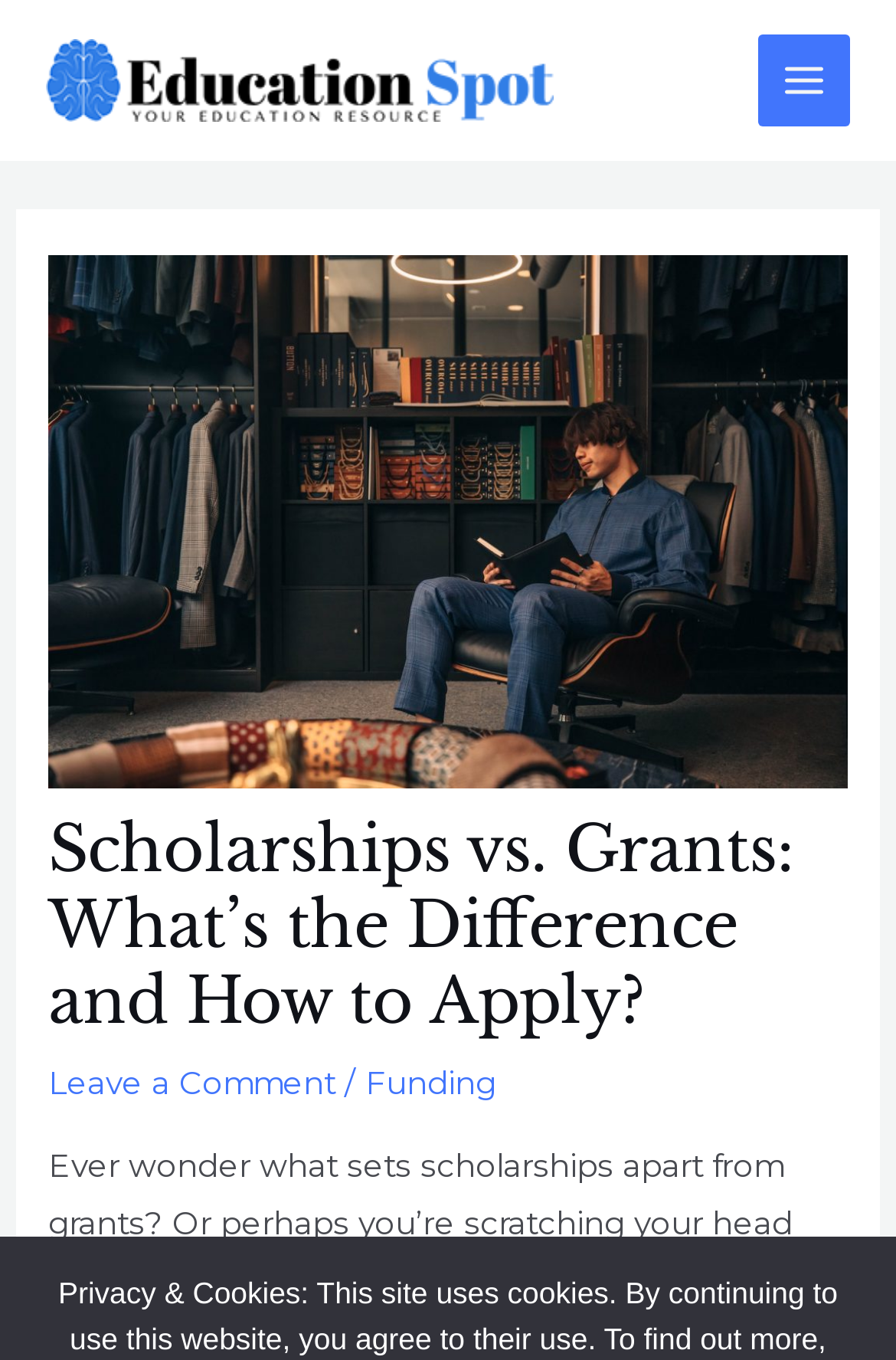Identify the bounding box coordinates for the UI element described as: "alt="Education Spot"". The coordinates should be provided as four floats between 0 and 1: [left, top, right, bottom].

[0.051, 0.043, 0.618, 0.07]